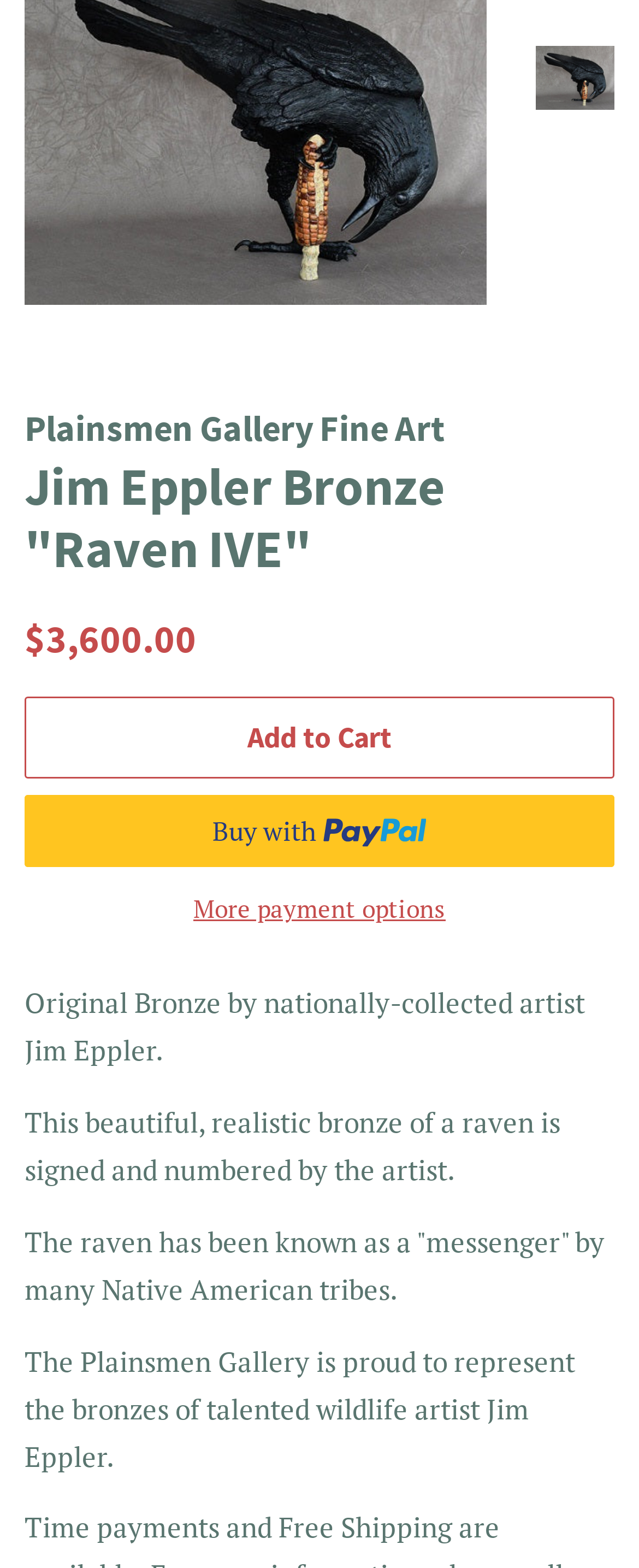Using the provided element description "Buy now with PayPalBuy with", determine the bounding box coordinates of the UI element.

[0.038, 0.507, 0.962, 0.553]